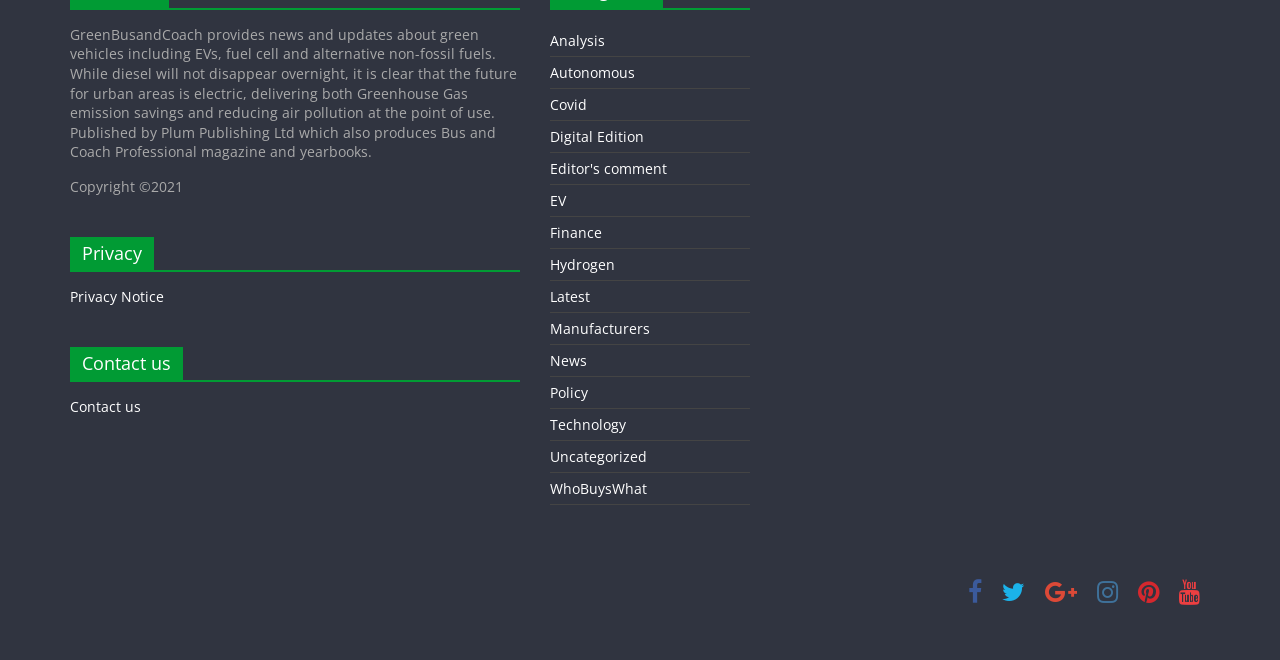Respond to the question with just a single word or phrase: 
What is the purpose of the links on the right side of the webpage?

Navigation